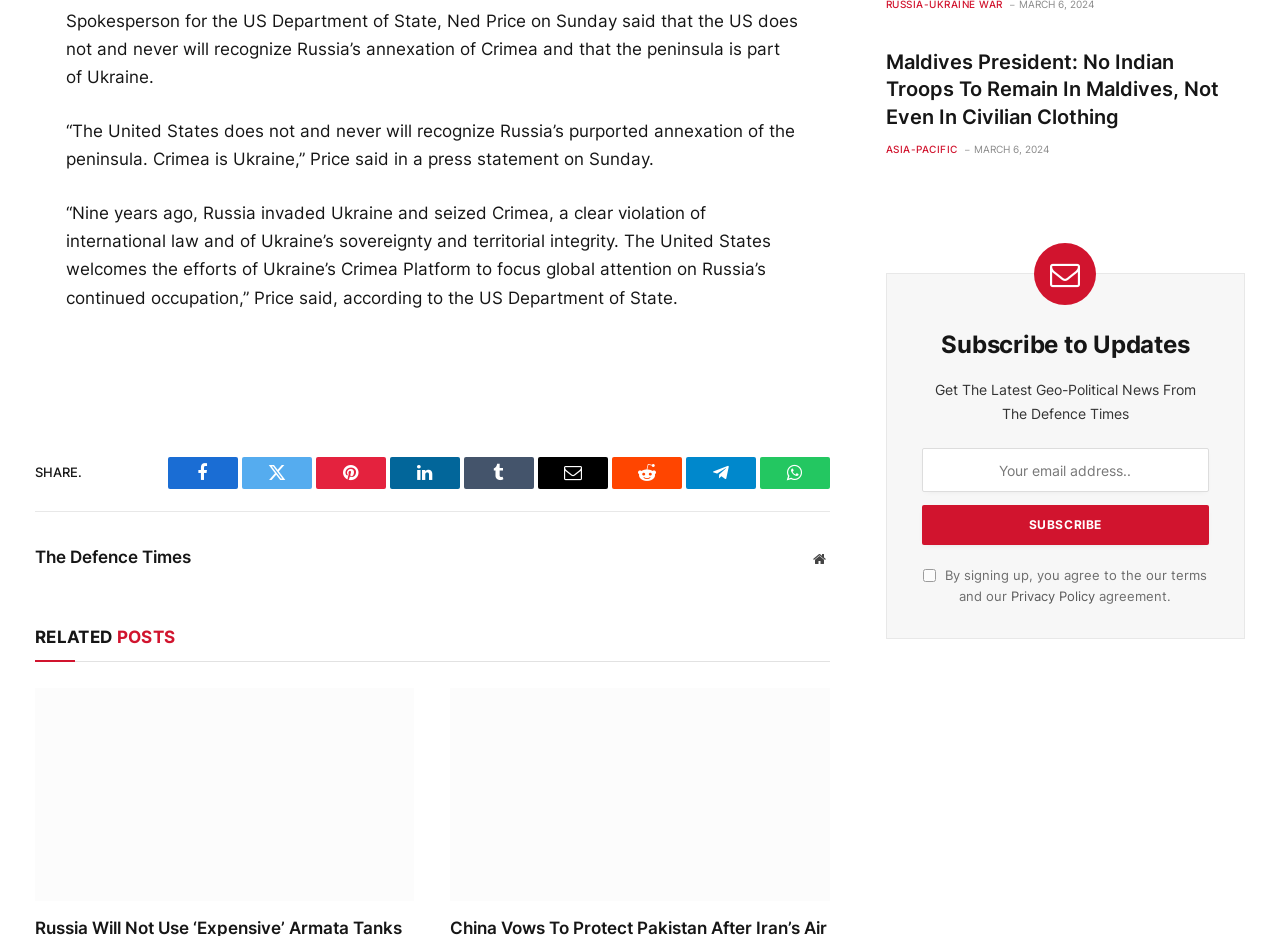Determine the bounding box coordinates for the element that should be clicked to follow this instruction: "Read article about Maldives President". The coordinates should be given as four float numbers between 0 and 1, in the format [left, top, right, bottom].

[0.692, 0.053, 0.973, 0.14]